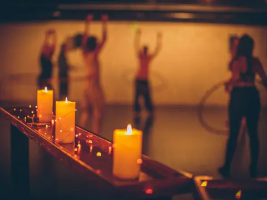Carefully examine the image and provide an in-depth answer to the question: What is the purpose of the event depicted in the image?

The caption suggests that the event is 'perhaps part of an event promoting dance as a form of self-expression', implying that the purpose of the gathering is to celebrate and promote dance as a means of self-expression.